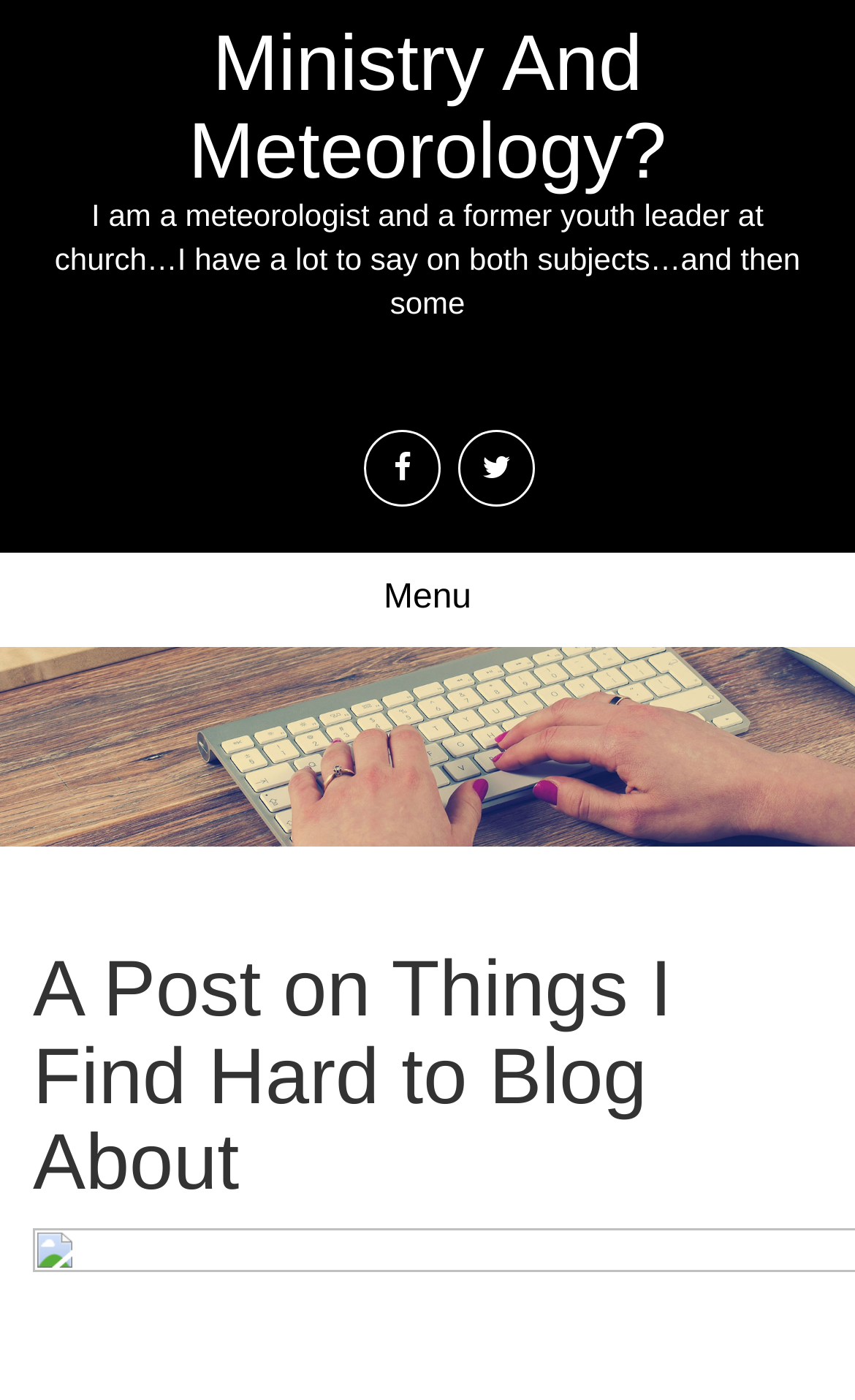Using the description: "Ministry and Meteorology?", identify the bounding box of the corresponding UI element in the screenshot.

[0.22, 0.013, 0.78, 0.139]